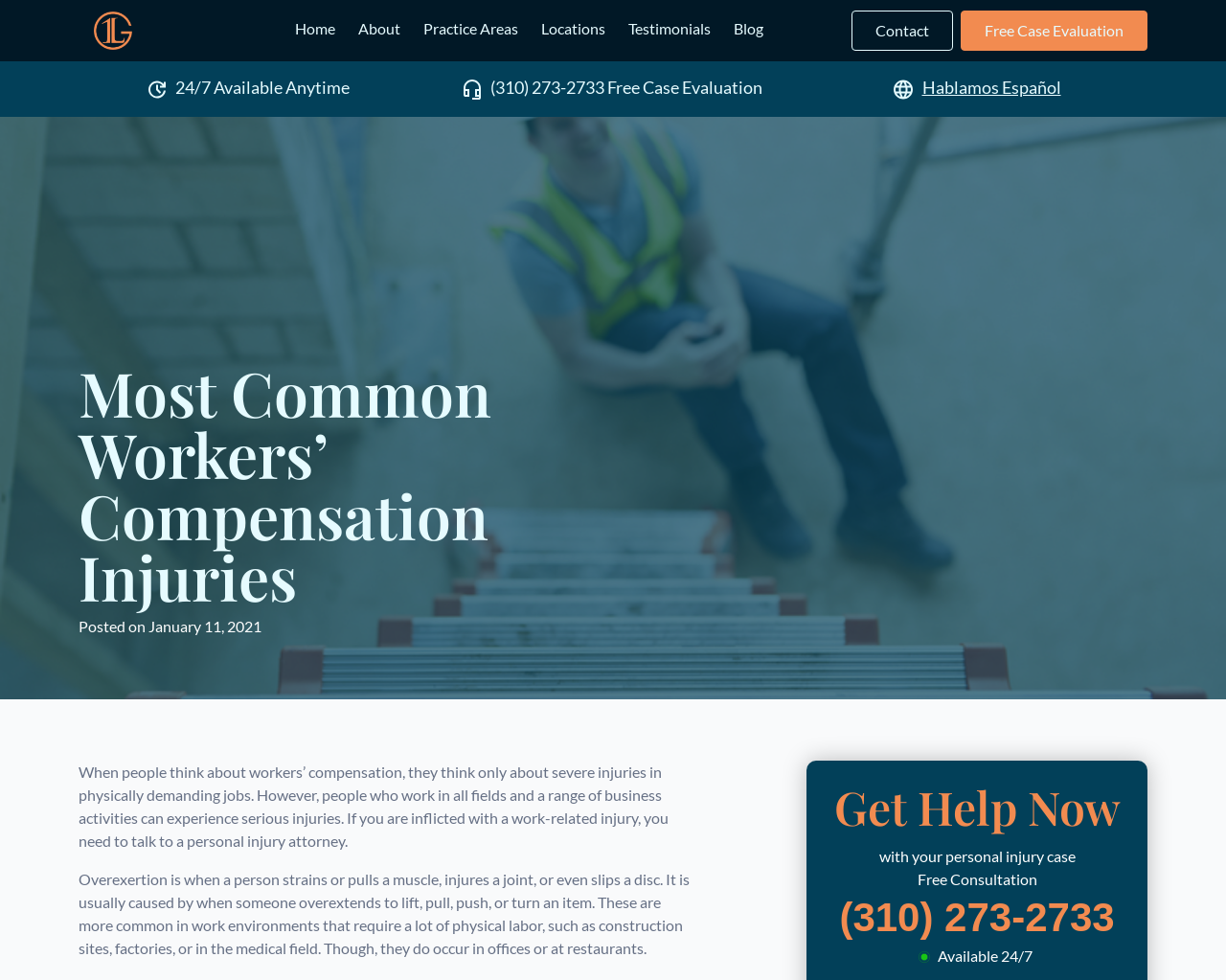Identify the bounding box of the HTML element described as: "Practice Areas".

[0.337, 0.008, 0.43, 0.051]